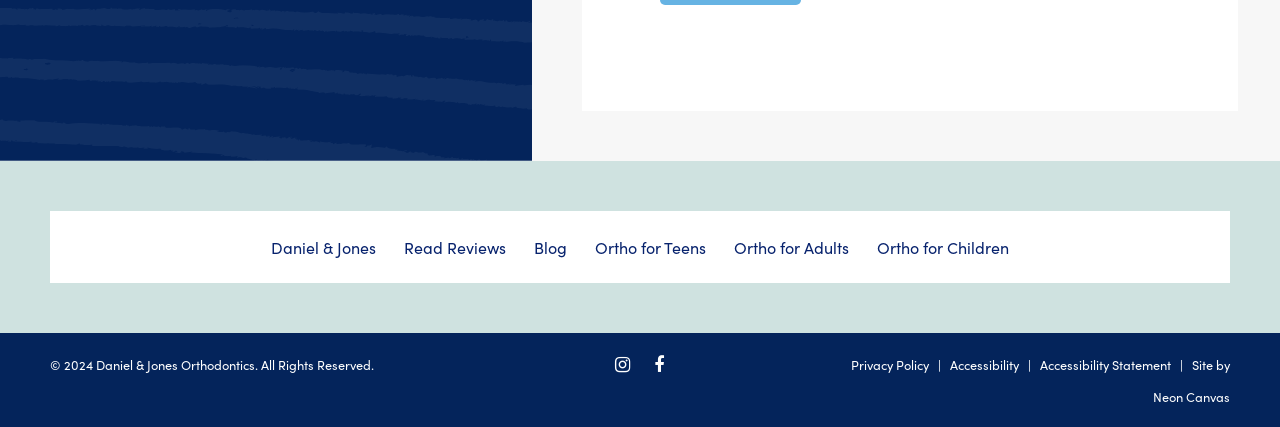What are the age groups for orthodontic services?
Please answer the question with as much detail as possible using the screenshot.

The webpage has links for 'Ortho for Teens', 'Ortho for Adults', and 'Ortho for Children', indicating that the clinic provides orthodontic services for these three age groups.